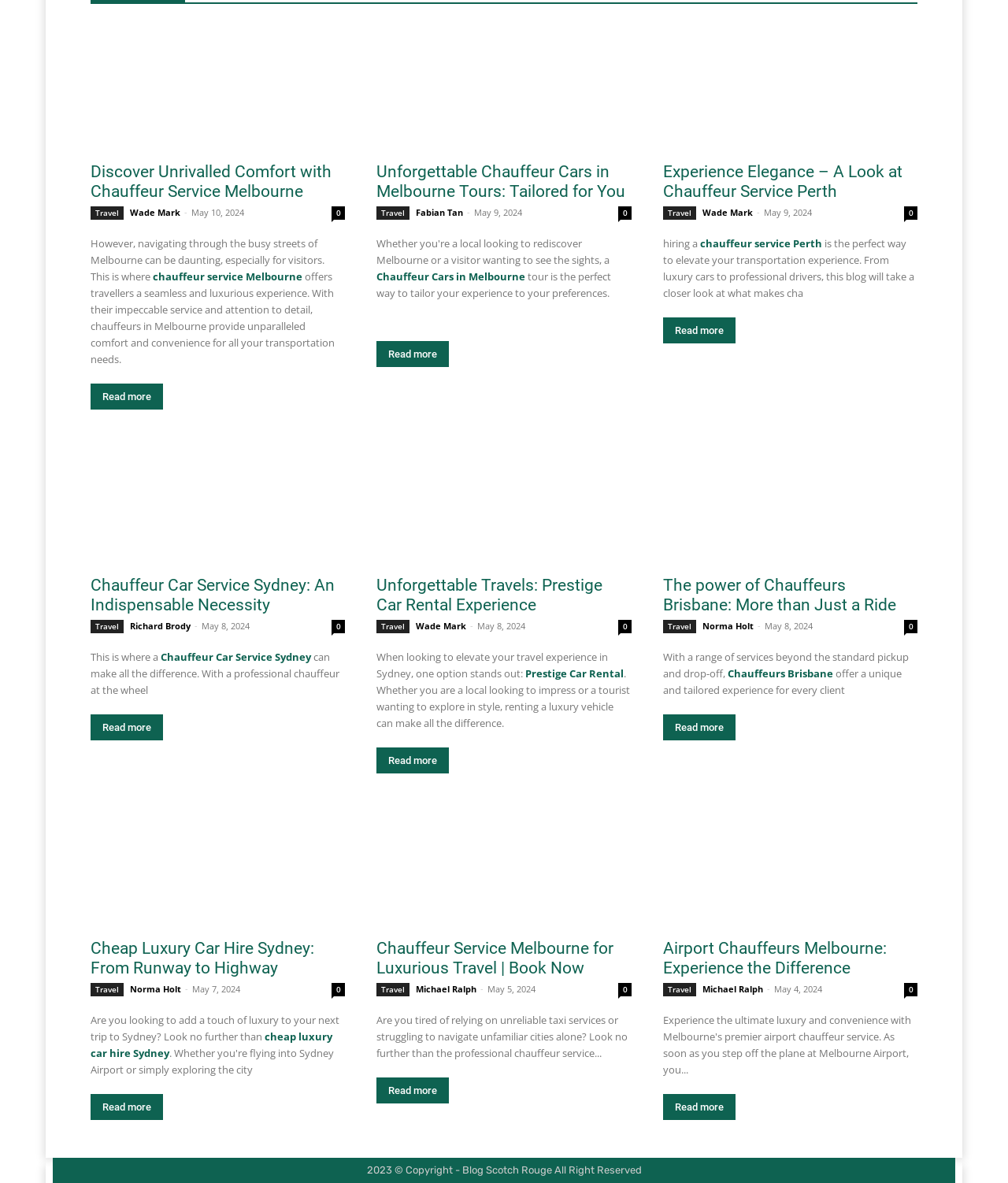Utilize the details in the image to give a detailed response to the question: What is the benefit of hiring a chauffeur service?

The benefit of hiring a chauffeur service is to elevate one's transportation experience, which can be inferred from the content of the articles, such as 'elevate your transportation experience' in the fourth article.